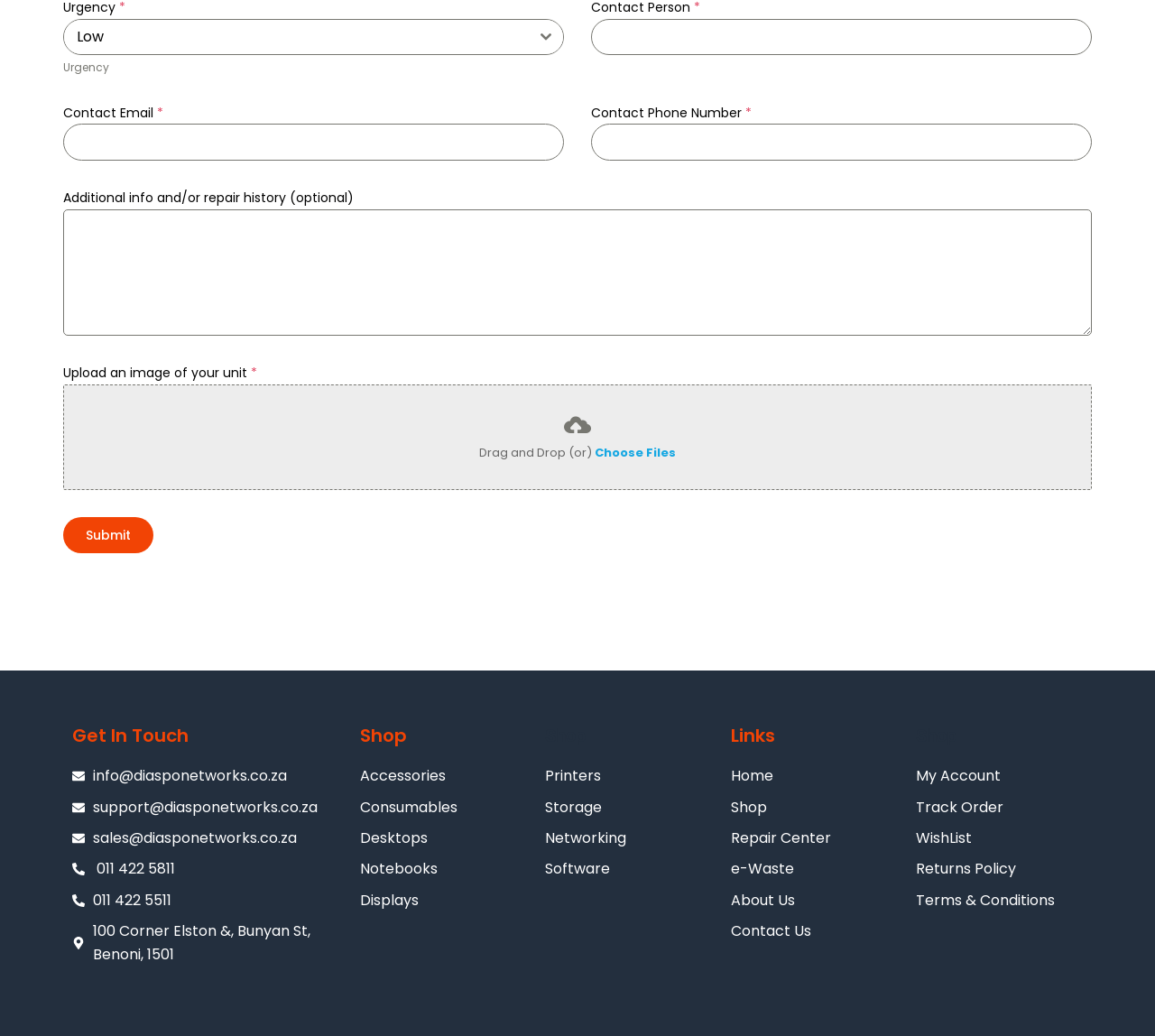Answer the question below using just one word or a short phrase: 
How can users contact the company?

Via email or phone